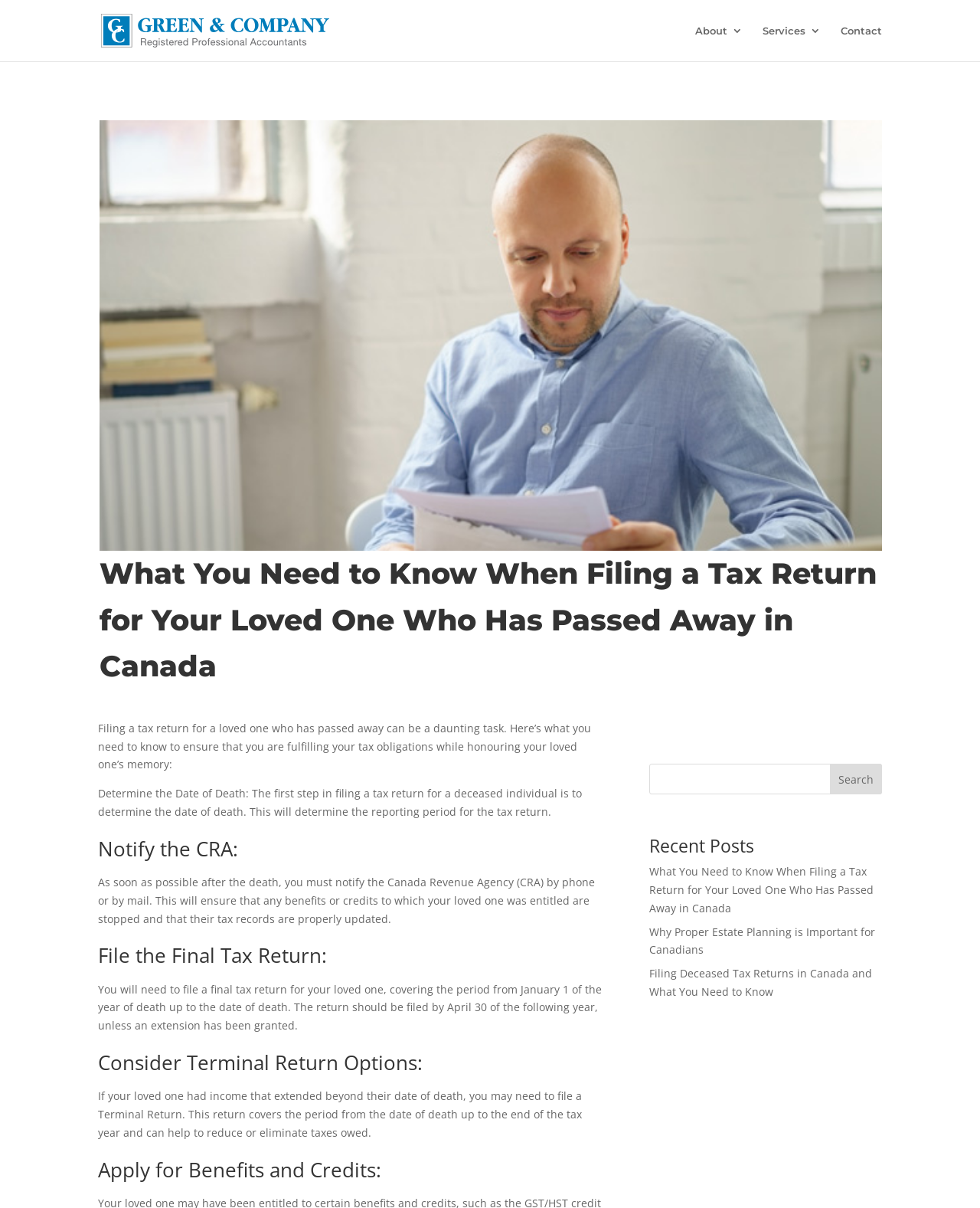What is the first step in filing a tax return for a deceased individual?
Based on the screenshot, provide a one-word or short-phrase response.

Determine the Date of Death